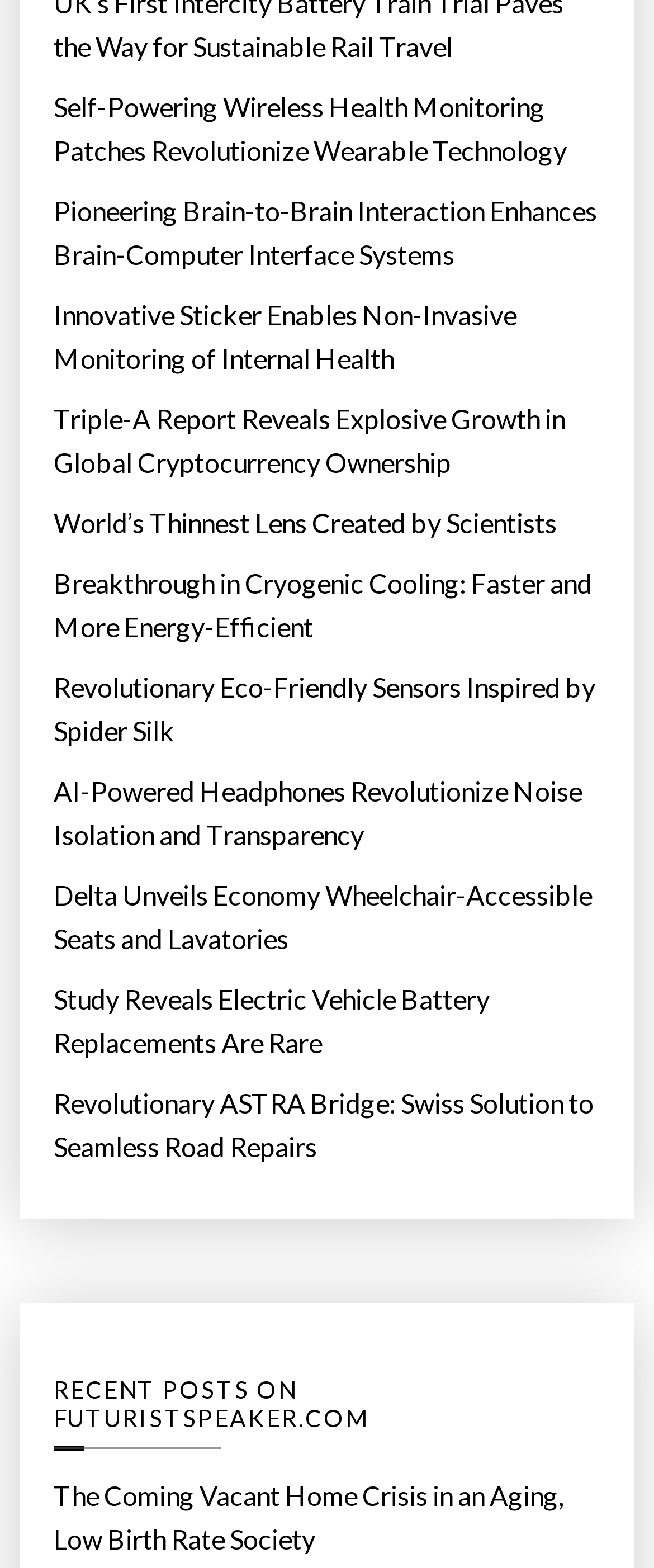Please mark the bounding box coordinates of the area that should be clicked to carry out the instruction: "Subscribe to the RSS feed".

[0.082, 0.852, 0.118, 0.878]